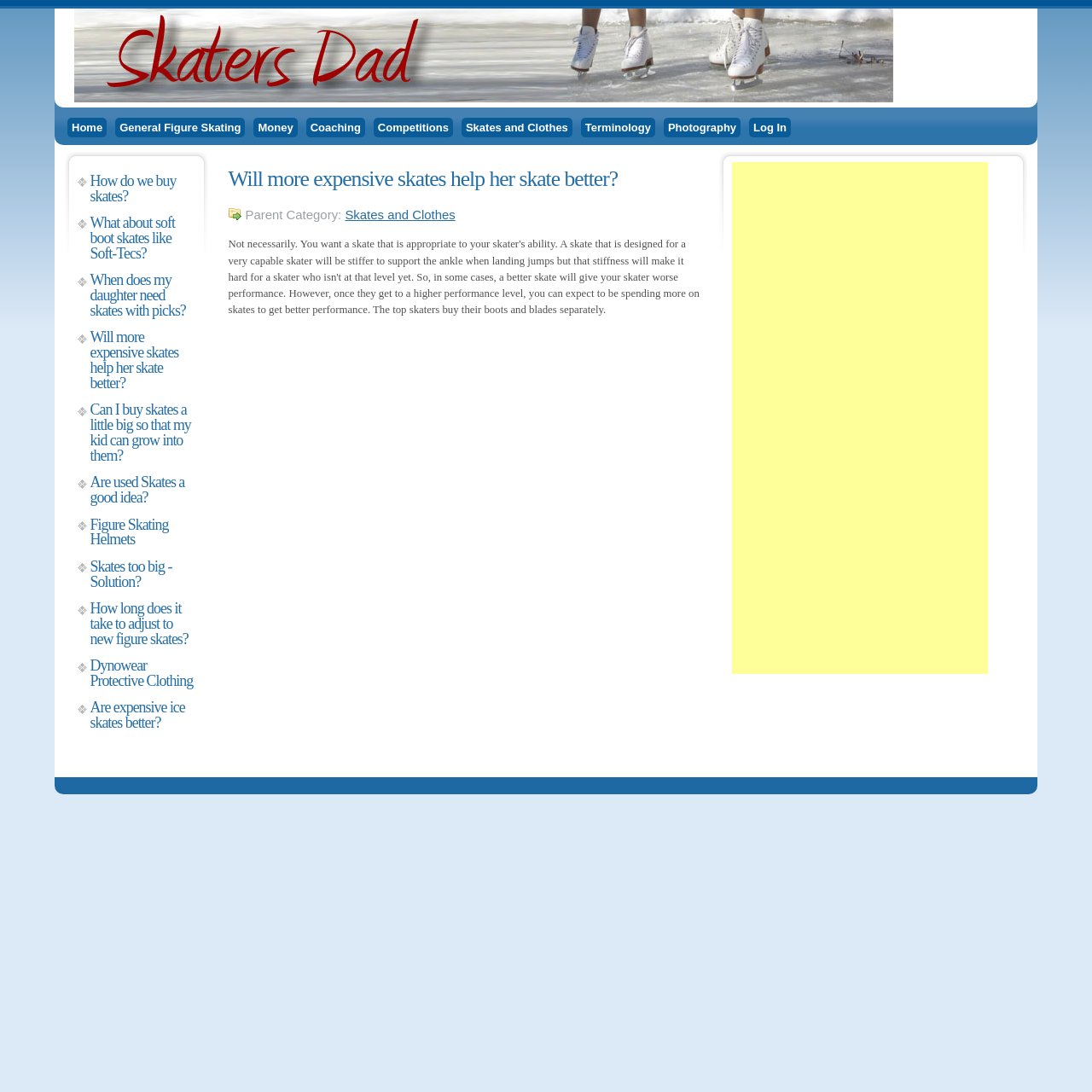From the image, can you give a detailed response to the question below:
How many headings are there in the complementary section?

I counted the number of headings in the complementary section by looking at the headings 'How do we buy skates?', 'What about soft boot skates like Soft-Tecs?', 'When does my daughter need skates with picks?', and so on, which totals 14 headings.